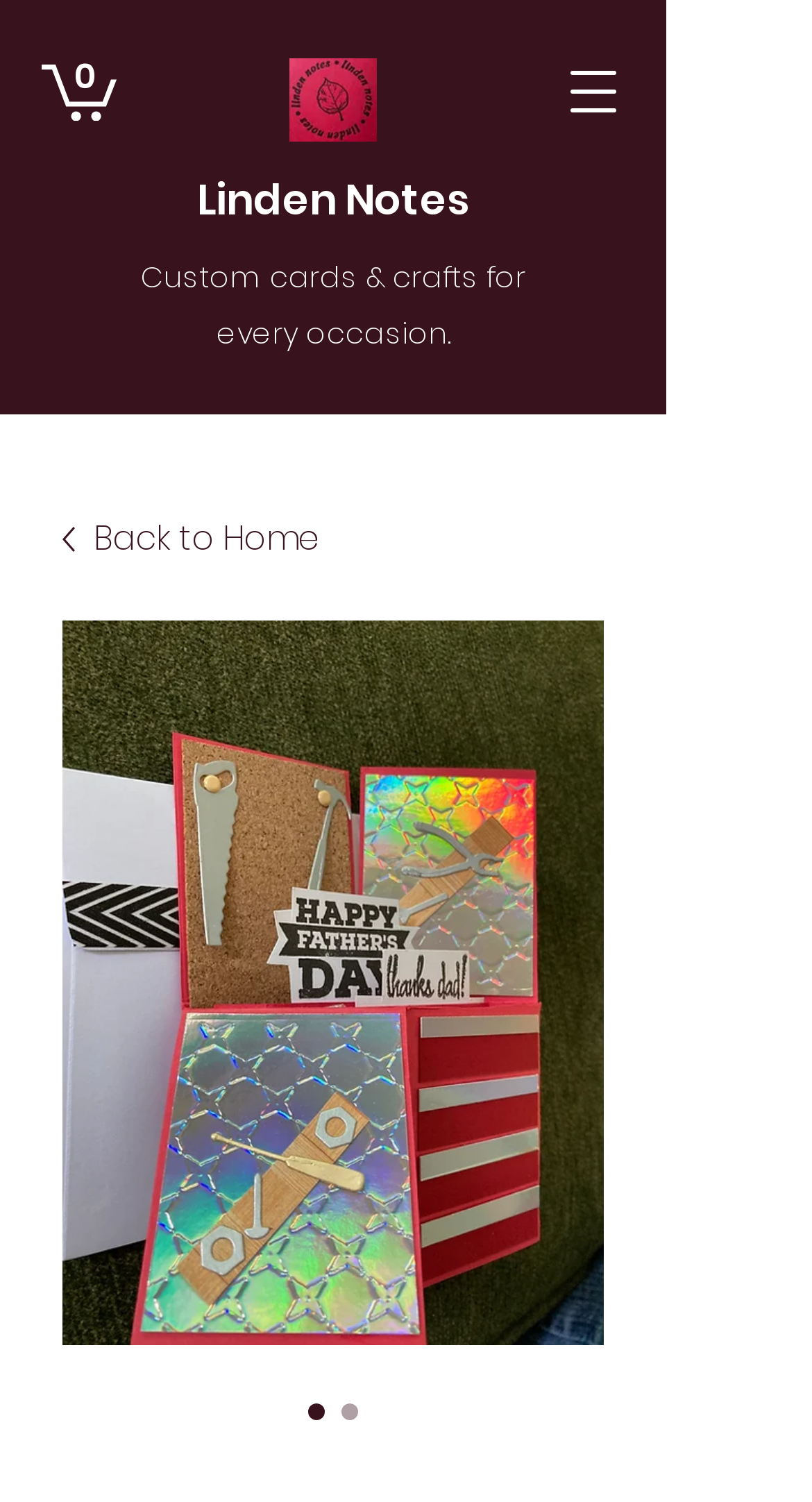Give a full account of the webpage's elements and their arrangement.

The webpage appears to be showcasing a custom card design, specifically a Father's Day box card that resembles a tool cabinet. At the top of the page, there is a prominent image of the card, taking up about a quarter of the screen, with a red card stock base and embellishments that give it a tool cabinet look.

Below the image, there is a link to the website "Linden Notes" and a brief description of the website, stating that it offers custom cards and crafts for every occasion. To the left of this text, there is a cart icon with a "0 items" label, indicating that the cart is currently empty.

On the top-right corner of the page, there is a button to open a navigation menu, which contains a link to go back to the home page. This menu also features an image of the tool cabinet Father's Day box card, which takes up most of the menu's space.

The page has a total of three radio buttons, all labeled "Tool cabinet Father's Day Box Card", with one of them being checked by default. These radio buttons are positioned below the navigation menu.

There are no other notable elements on the page, aside from the image of the card and the navigation menu. The overall focus of the page is on showcasing the custom card design and providing a brief description of the website's services.